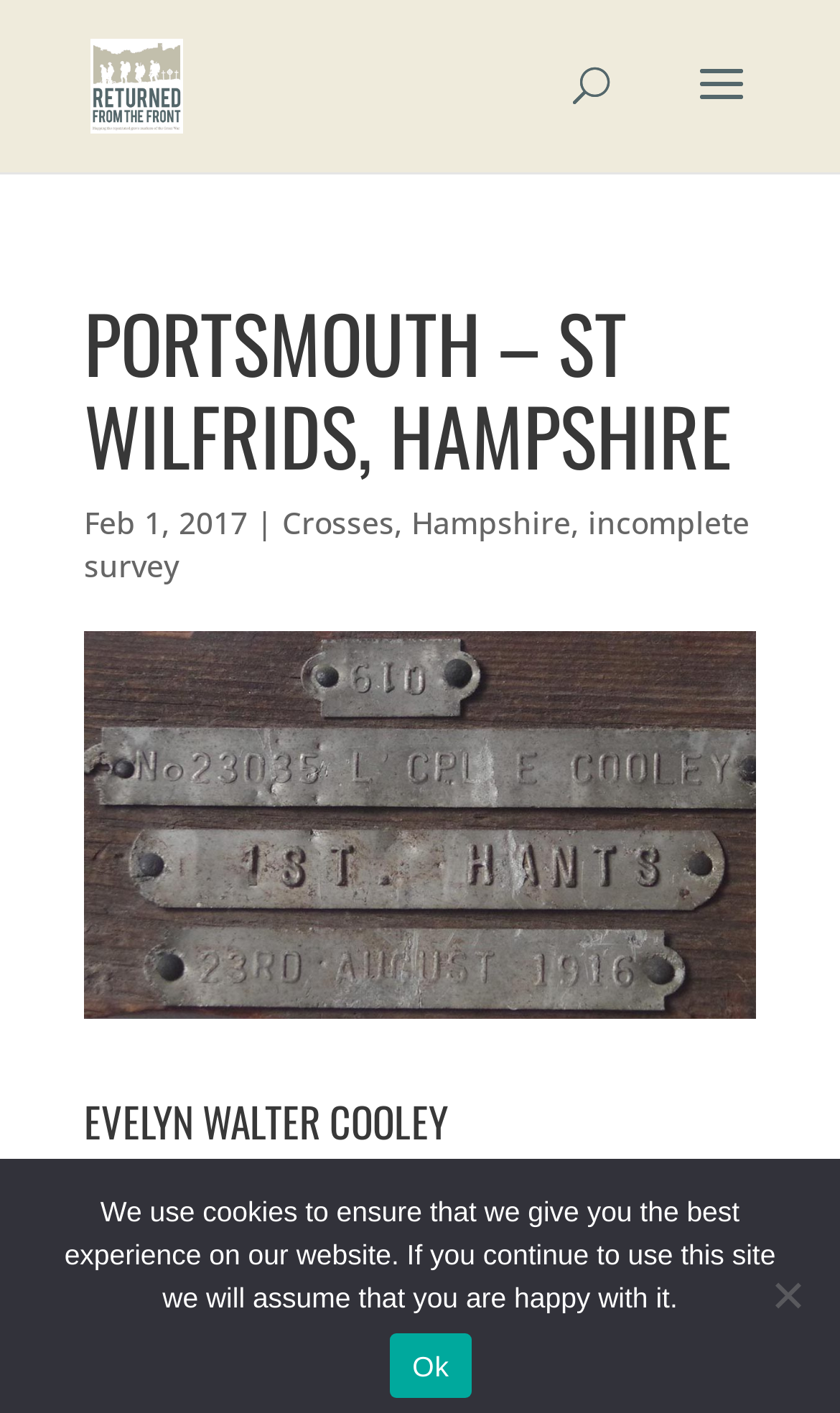Offer an in-depth caption of the entire webpage.

The webpage is about Portsmouth - St Wilfrids, Hampshire, with a focus on Returned from the Front. At the top, there is a link "Returned from the Front" with an accompanying image. Below this, a search bar spans across the top of the page. 

The main content begins with a heading "PORTSMOUTH – ST WILFRIDS, HAMPSHIRE" followed by a date "Feb 1, 2017". On the same line, there are links to "Crosses", "Hampshire", and "incomplete survey", separated by vertical lines. 

Further down, another heading "EVELYN WALTER COOLEY" is displayed. Below this, there is a section with the label "Location:" followed by the address "St Wilfrid’s Church, George Street, Portsmouth" and the postcode "PO1 5RT". 

At the bottom of the page, a notification informs users about the use of cookies on the website, with an "Ok" button to acknowledge this. There is also a "No" button, likely related to cookie preferences.